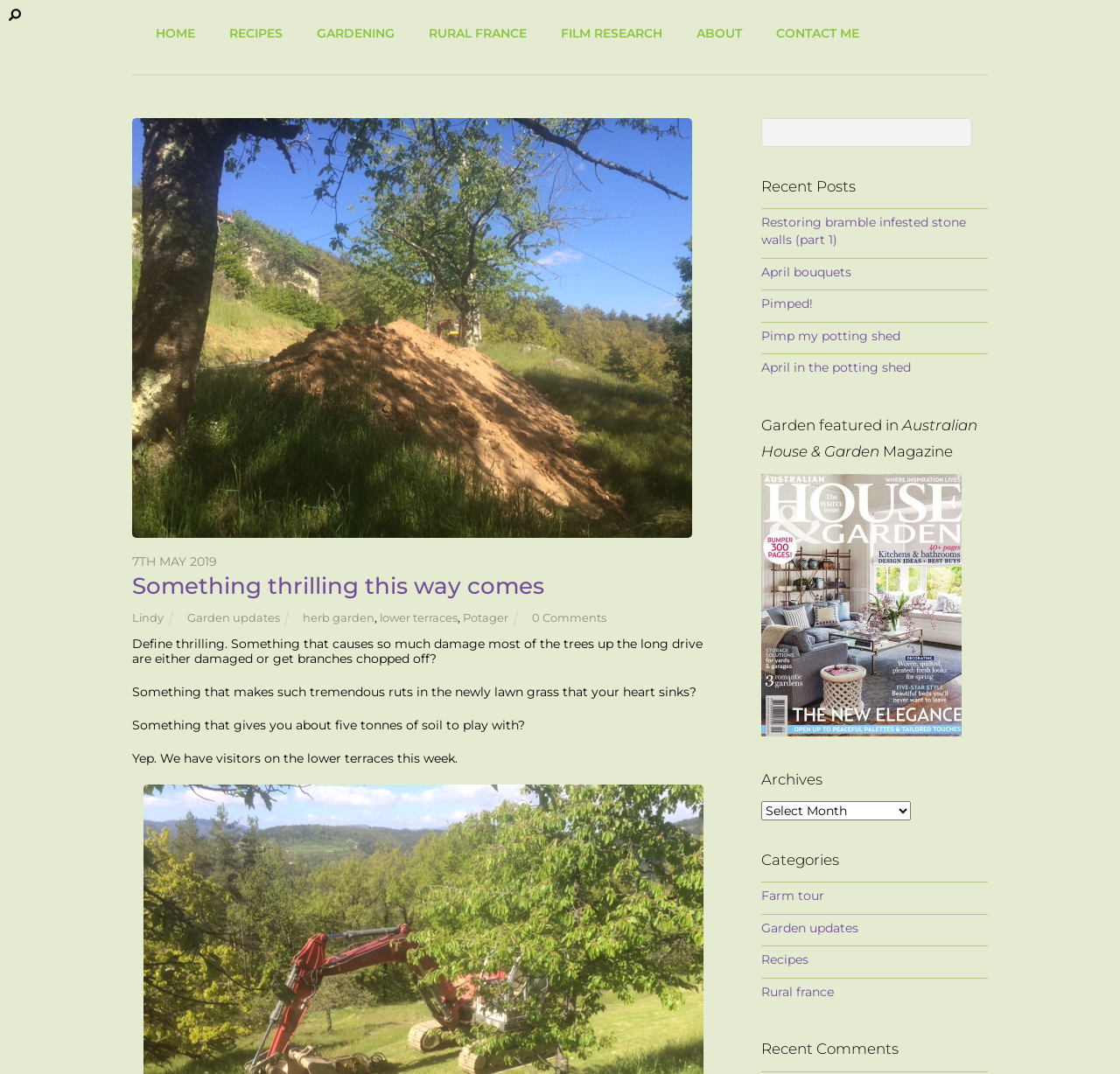Locate the bounding box coordinates of the clickable part needed for the task: "Check the 'Recent Comments'".

[0.68, 0.964, 0.882, 0.989]